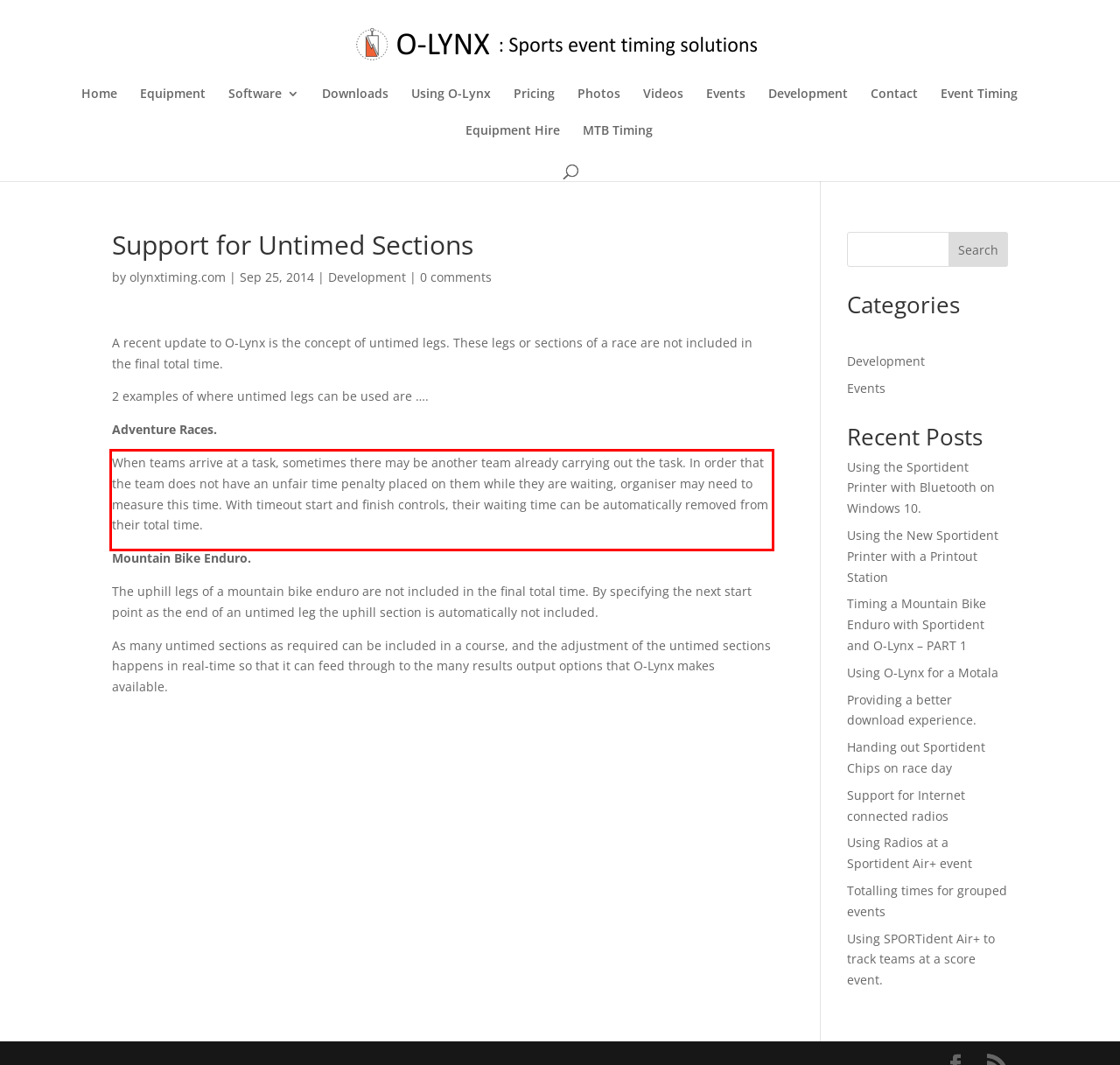From the screenshot of the webpage, locate the red bounding box and extract the text contained within that area.

When teams arrive at a task, sometimes there may be another team already carrying out the task. In order that the team does not have an unfair time penalty placed on them while they are waiting, organiser may need to measure this time. With timeout start and finish controls, their waiting time can be automatically removed from their total time.